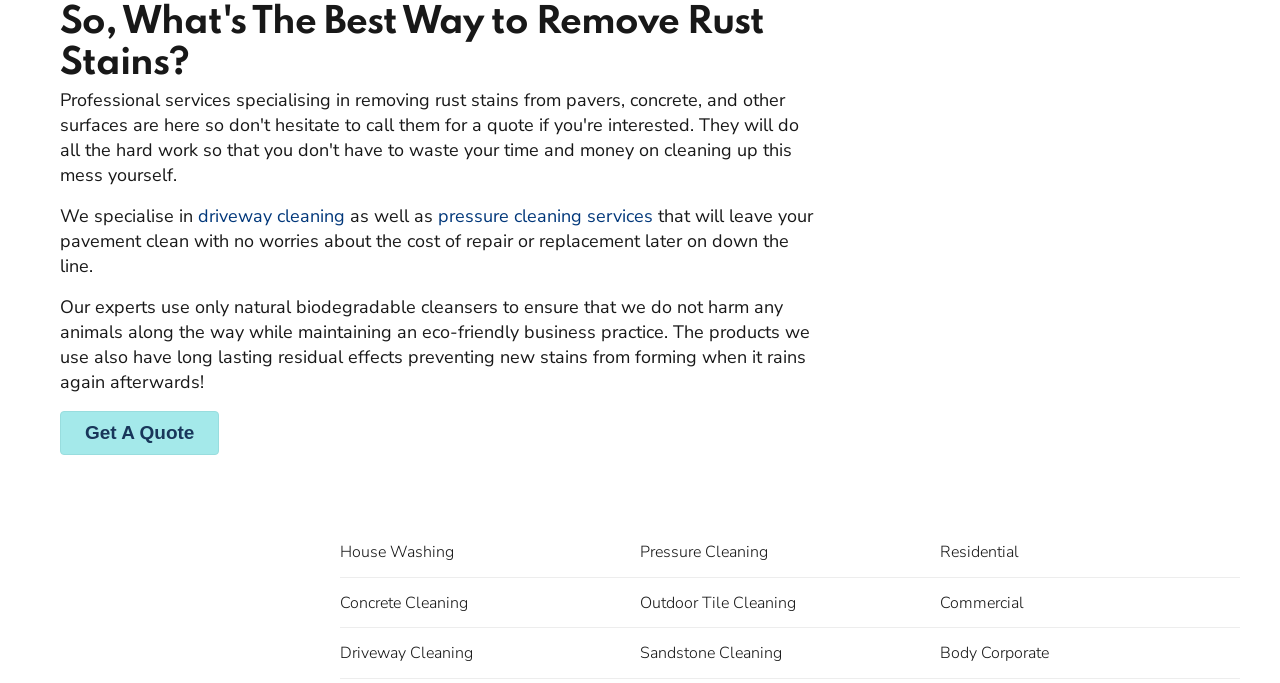What is the company's specialty?
Please provide a single word or phrase answer based on the image.

driveway cleaning